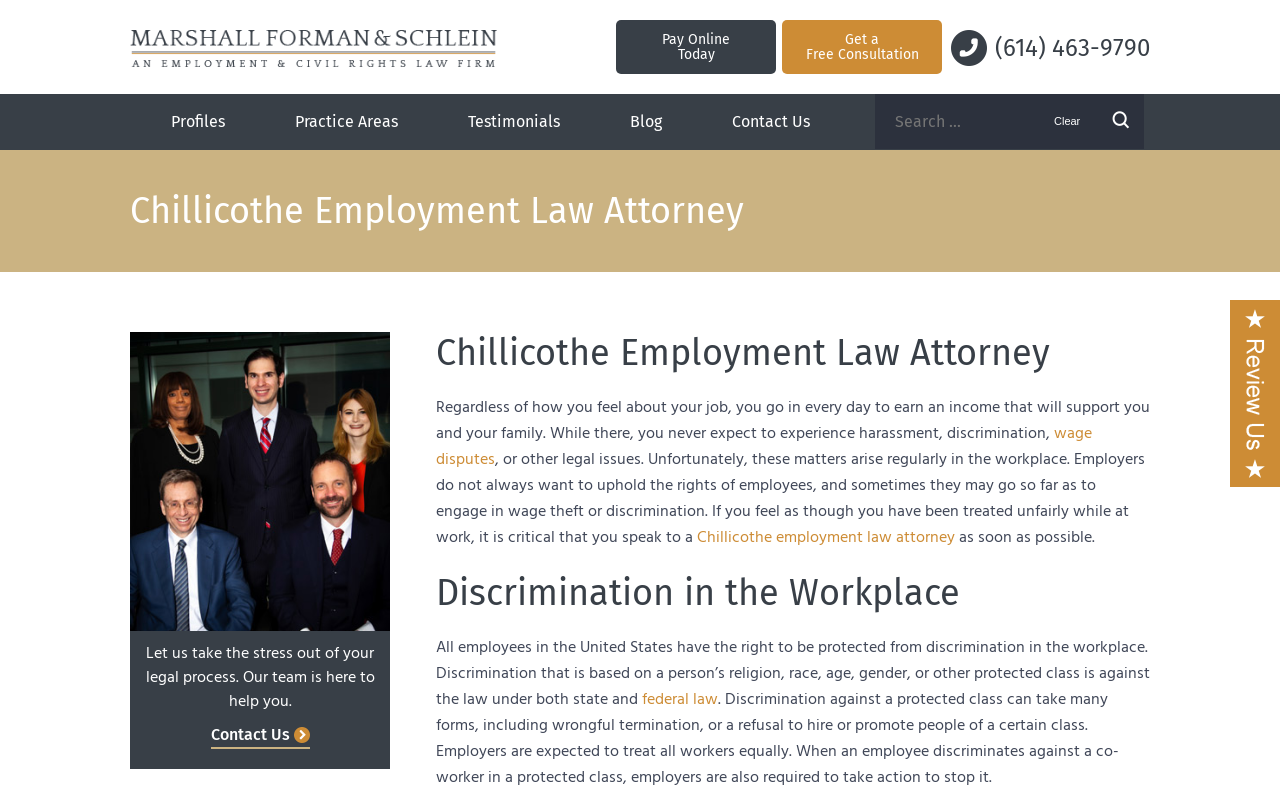Respond to the question with just a single word or phrase: 
What is the purpose of the search box?

To search the website